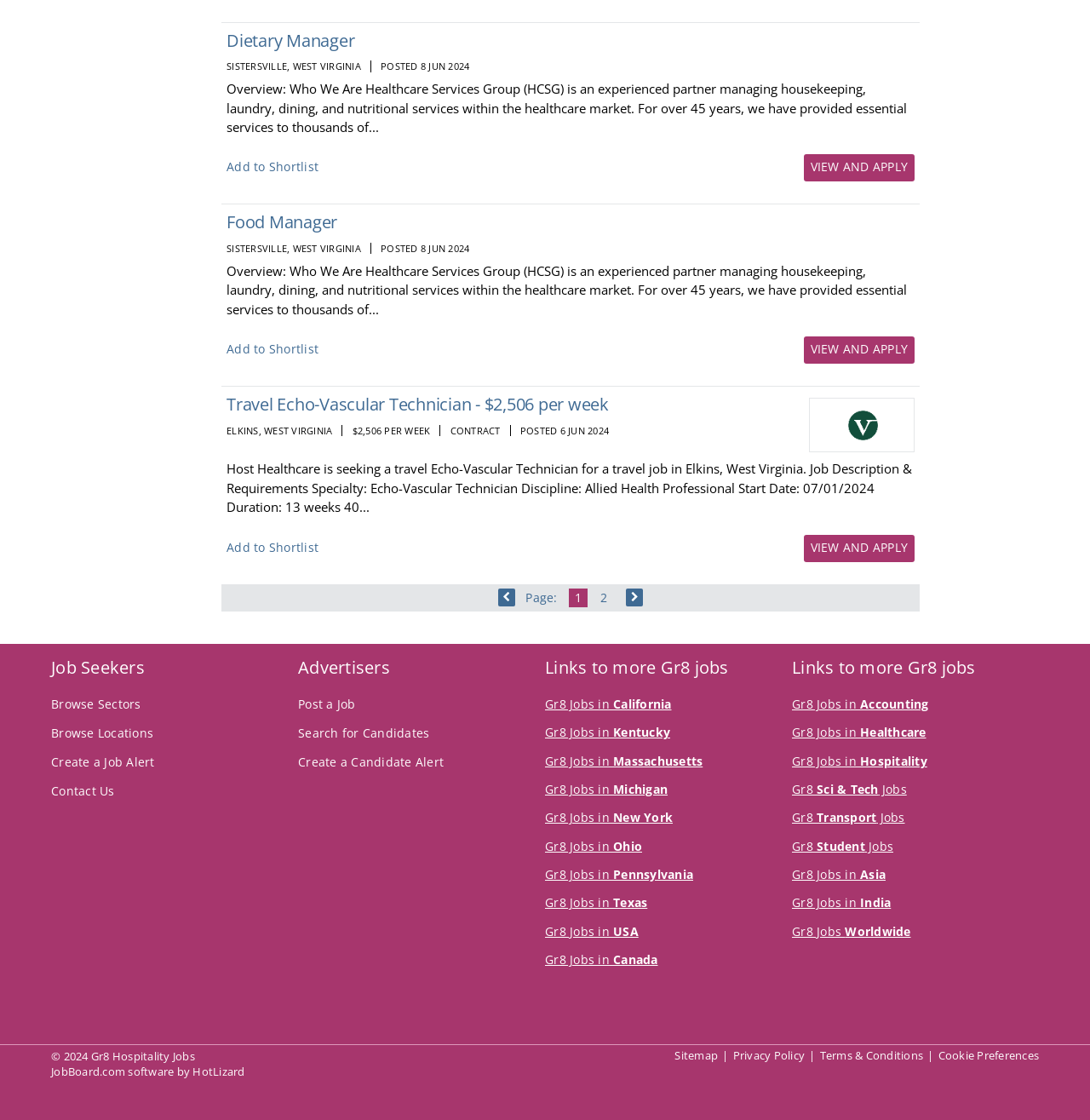Answer the question below using just one word or a short phrase: 
How many weeks is the contract for the Travel Echo-Vascular Technician job?

13 weeks